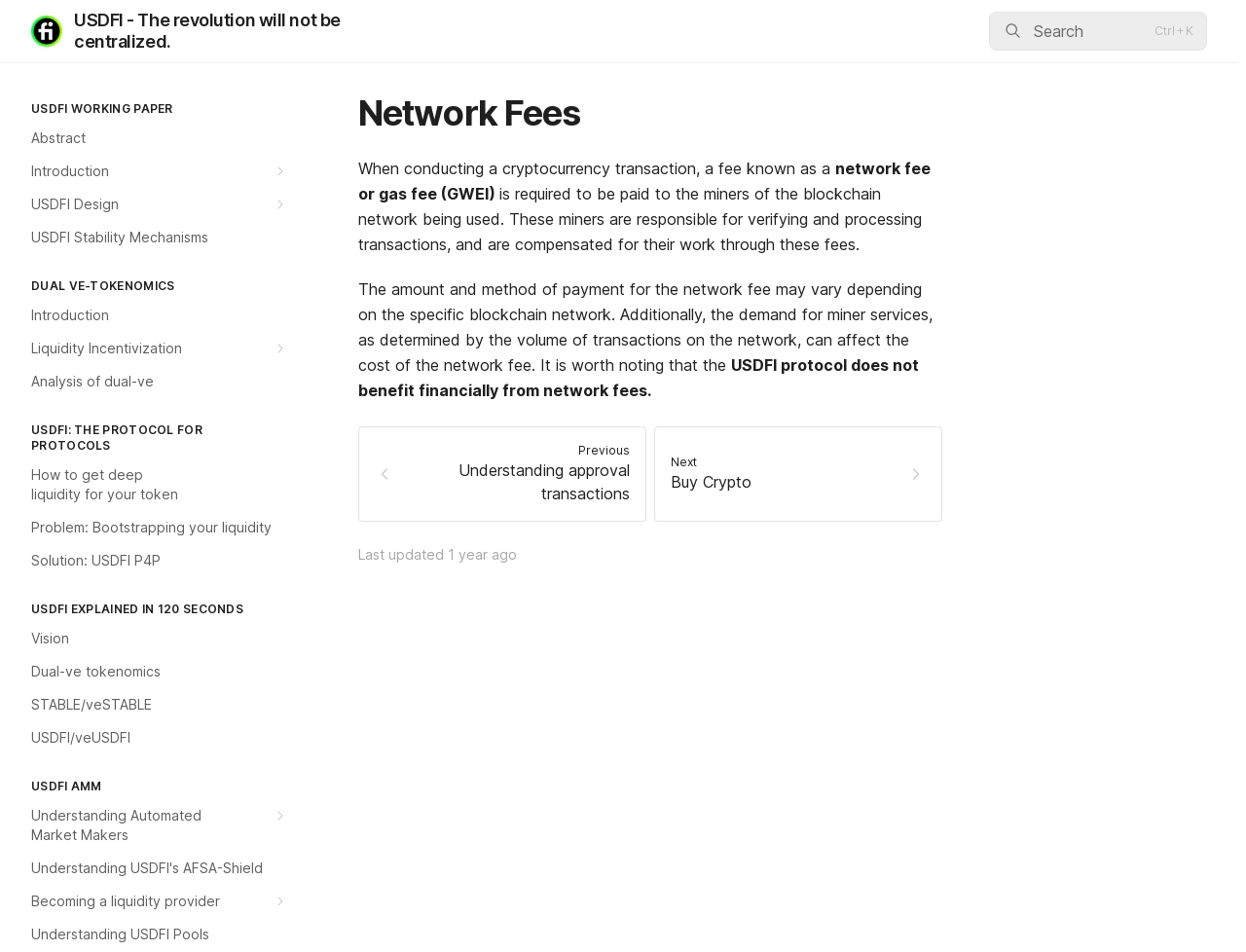When was the webpage last updated?
Please use the image to provide a one-word or short phrase answer.

2/24/2023